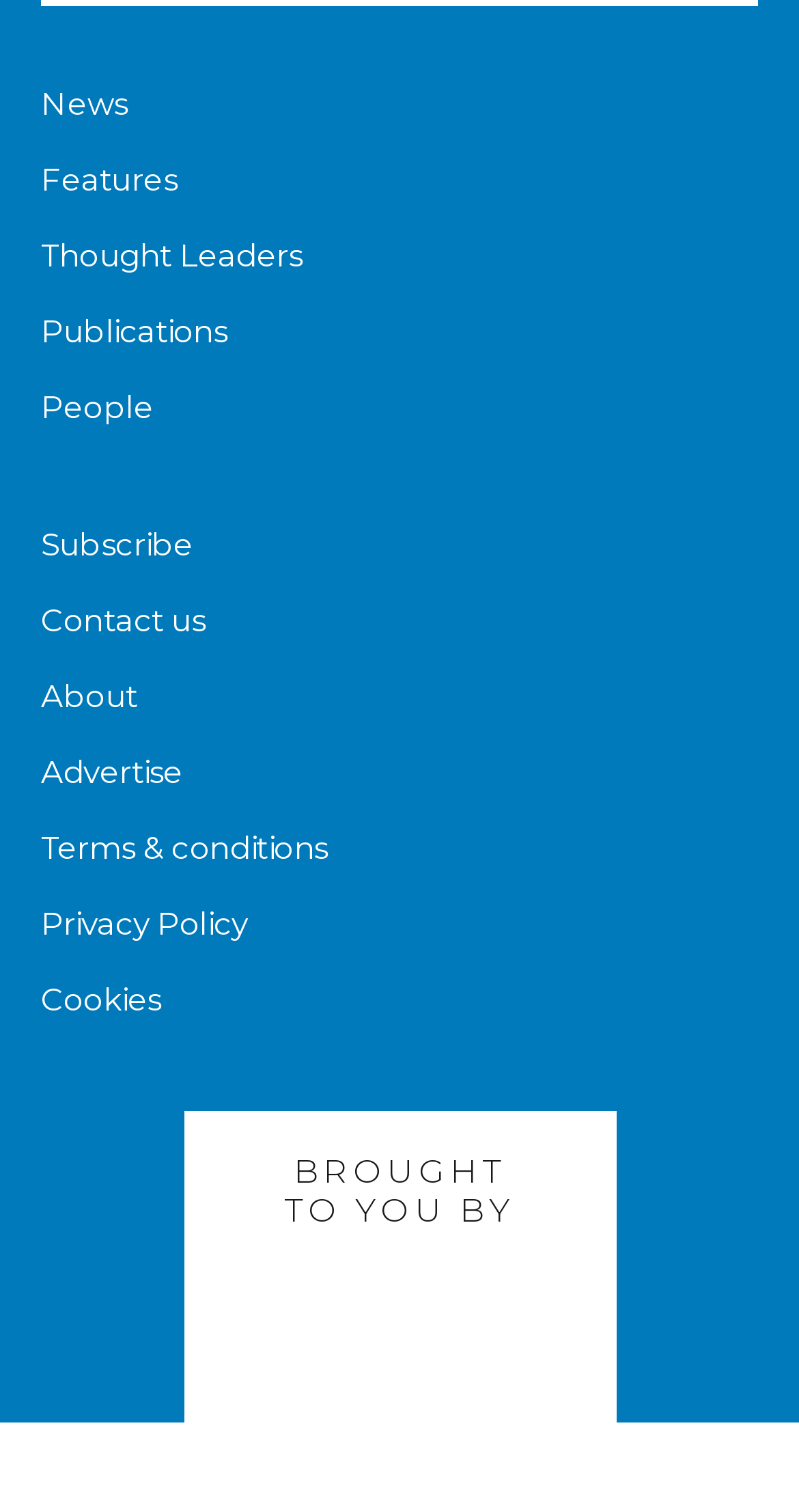Please find the bounding box coordinates of the element that needs to be clicked to perform the following instruction: "View the logo". The bounding box coordinates should be four float numbers between 0 and 1, represented as [left, top, right, bottom].

[0.347, 0.834, 0.653, 0.898]